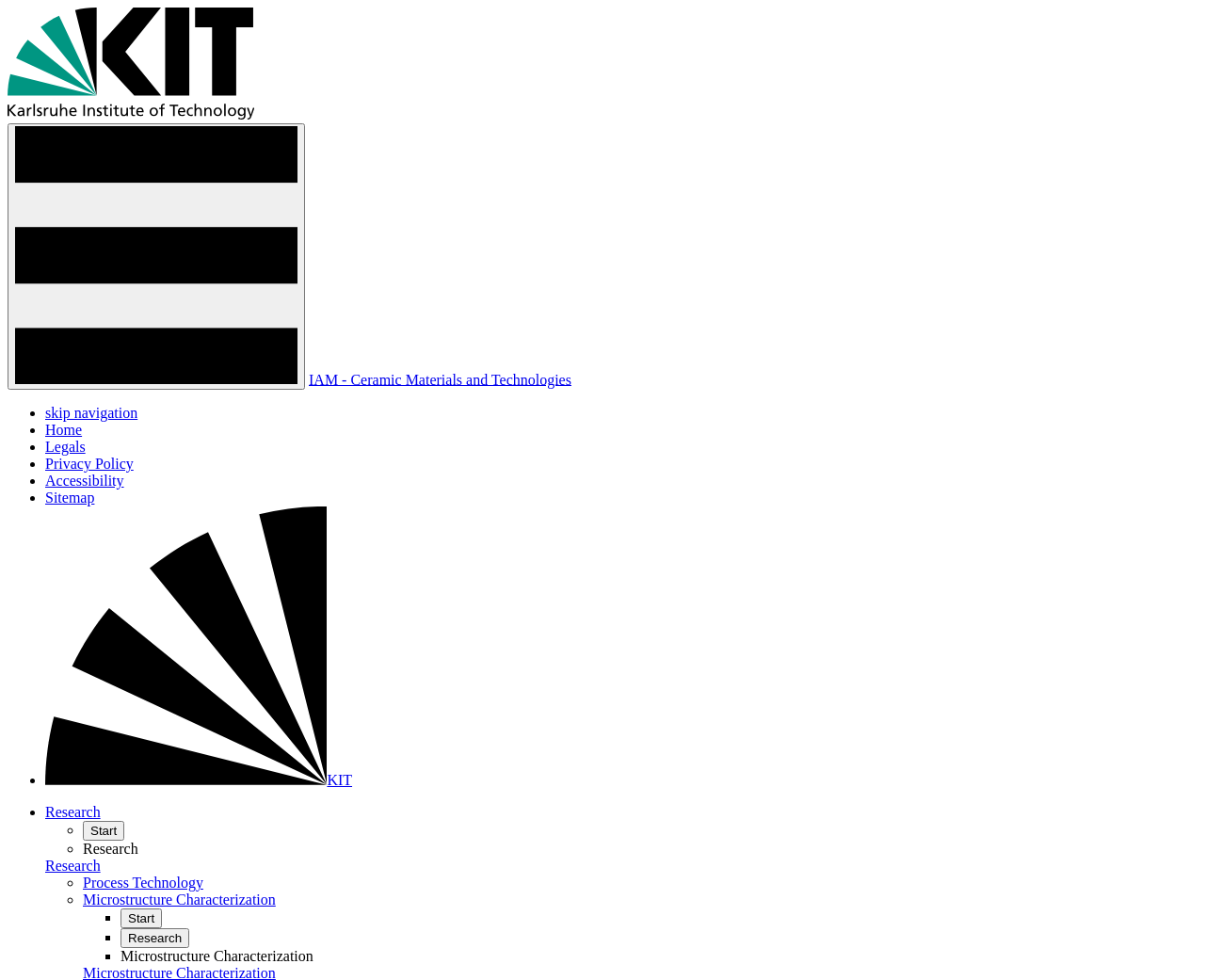Extract the bounding box coordinates for the described element: "alt="footer bank icons"". The coordinates should be represented as four float numbers between 0 and 1: [left, top, right, bottom].

None